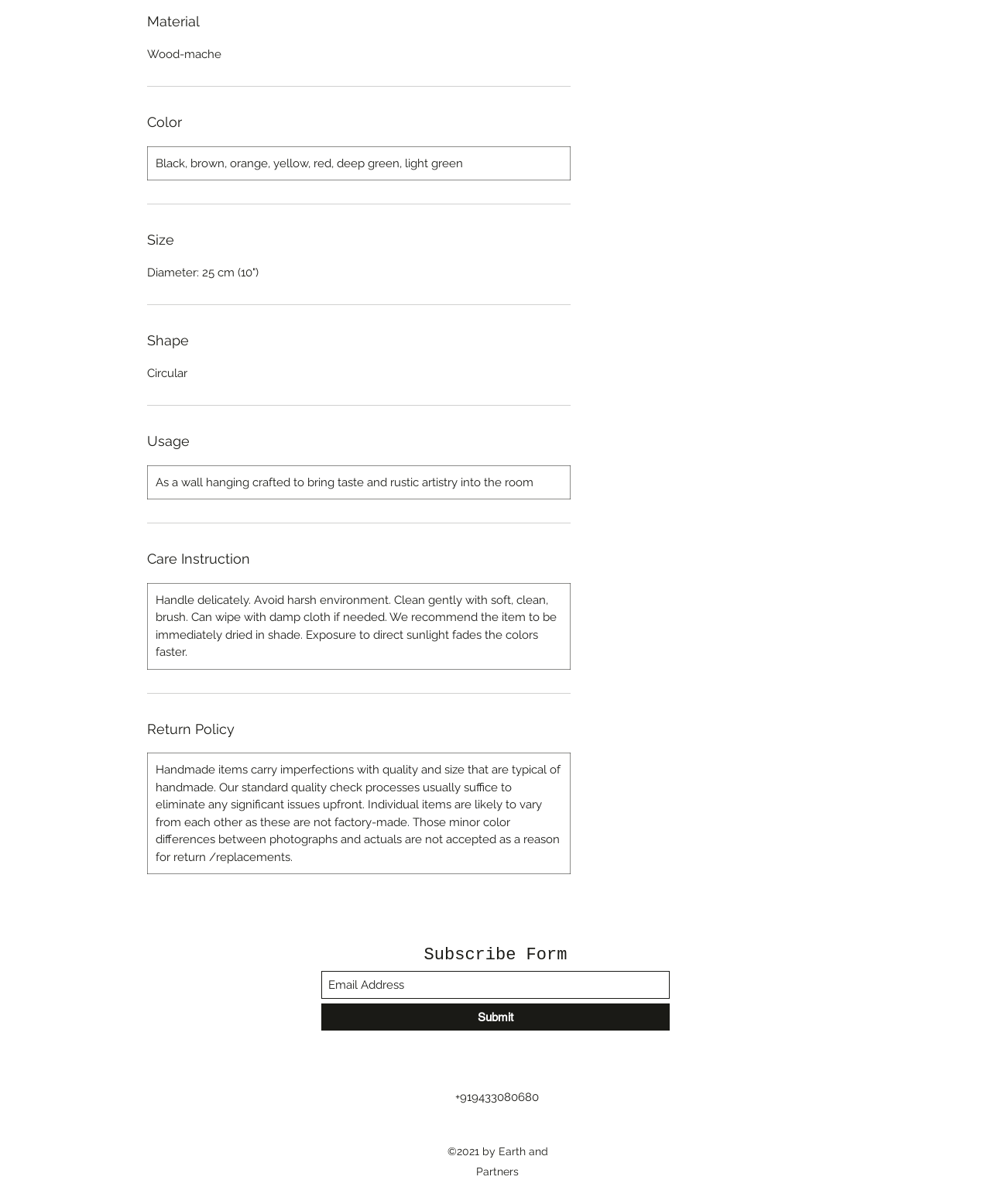What is the material of the product?
Refer to the image and answer the question using a single word or phrase.

Wood-mache